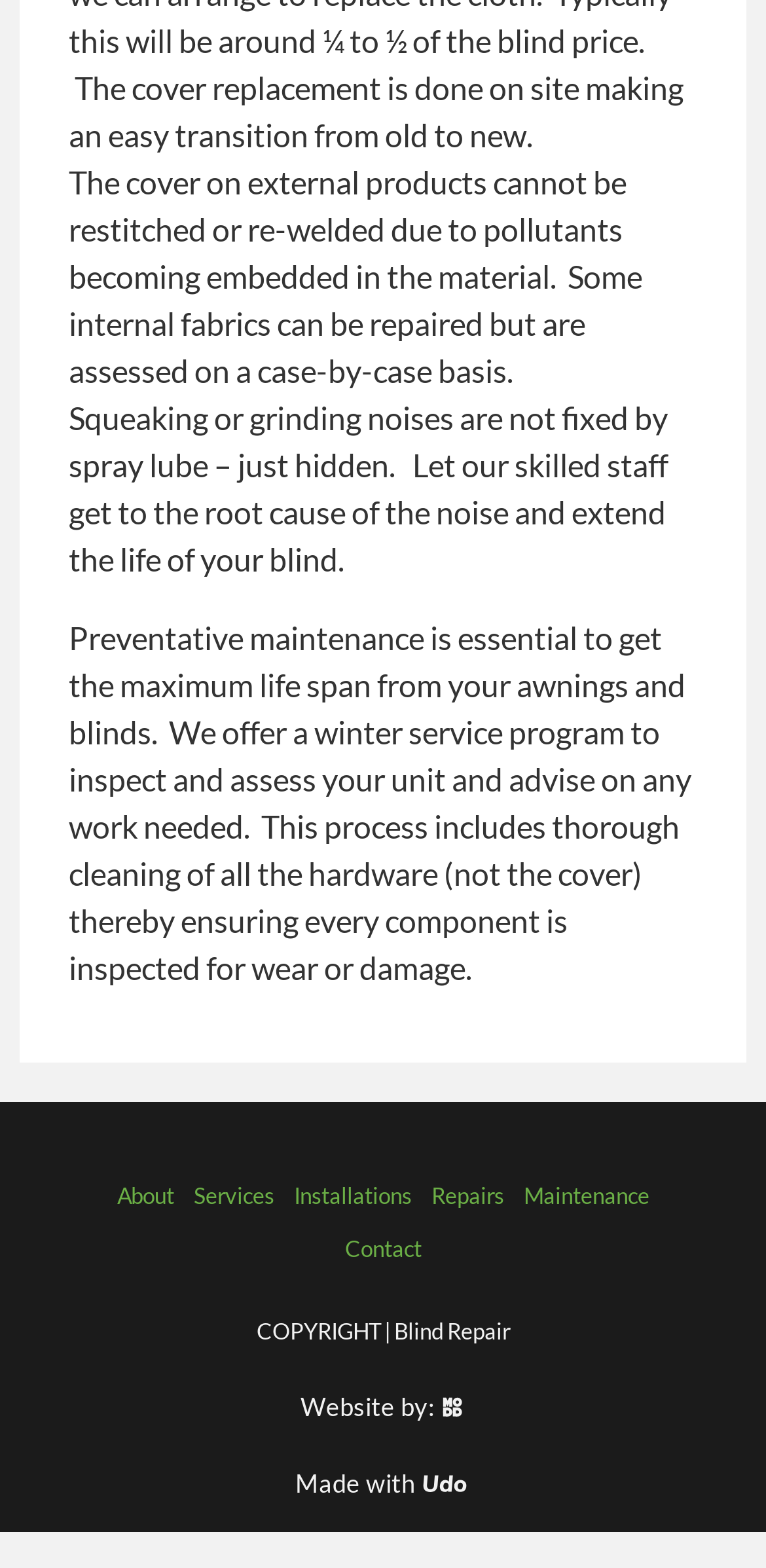Pinpoint the bounding box coordinates of the area that should be clicked to complete the following instruction: "Contact us". The coordinates must be given as four float numbers between 0 and 1, i.e., [left, top, right, bottom].

[0.437, 0.781, 0.563, 0.814]